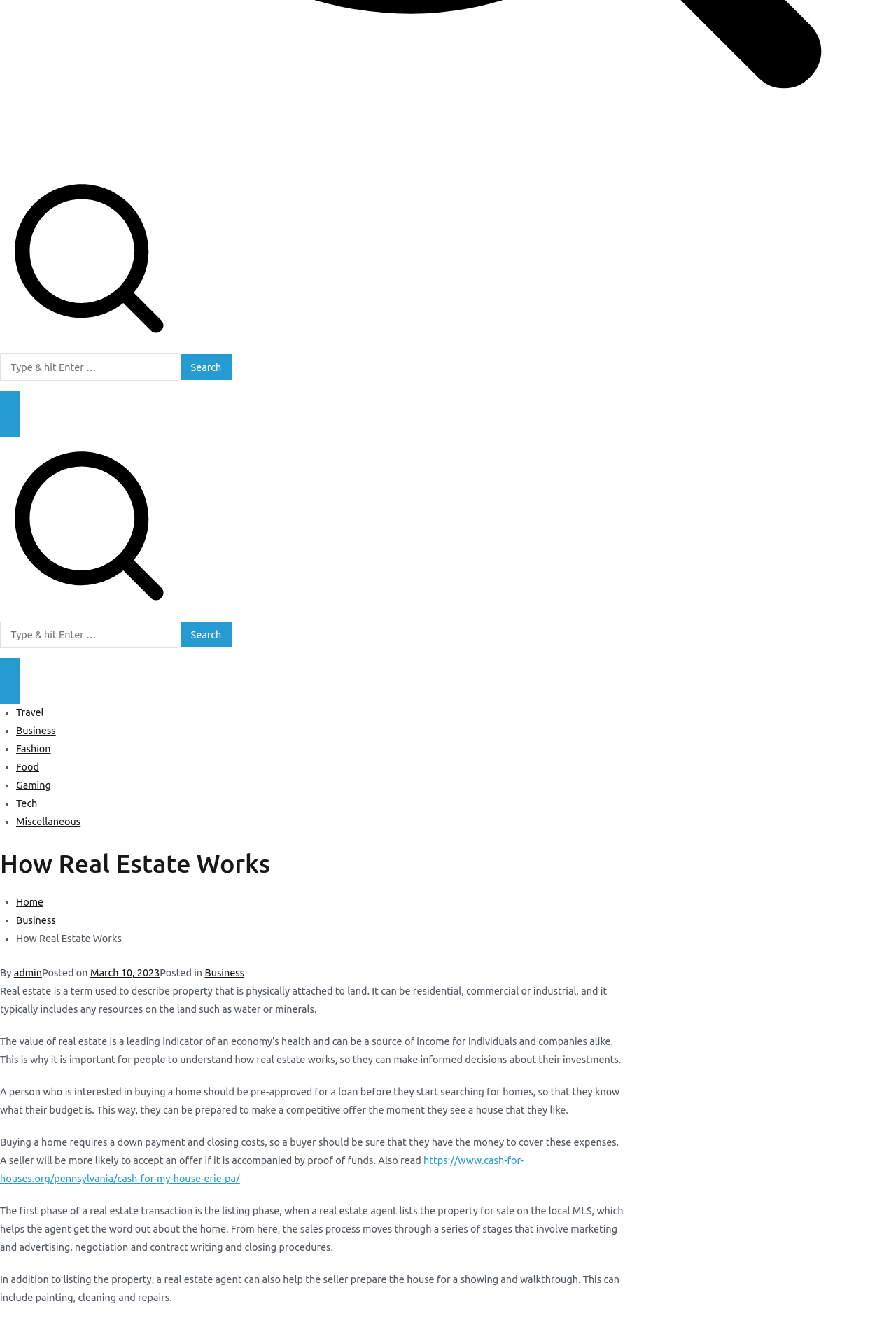What is the first phase of a real estate transaction?
Please respond to the question with a detailed and thorough explanation.

The webpage explains that the first phase of a real estate transaction is the listing phase, where a real estate agent lists the property for sale on the local MLS to get the word out about the home.